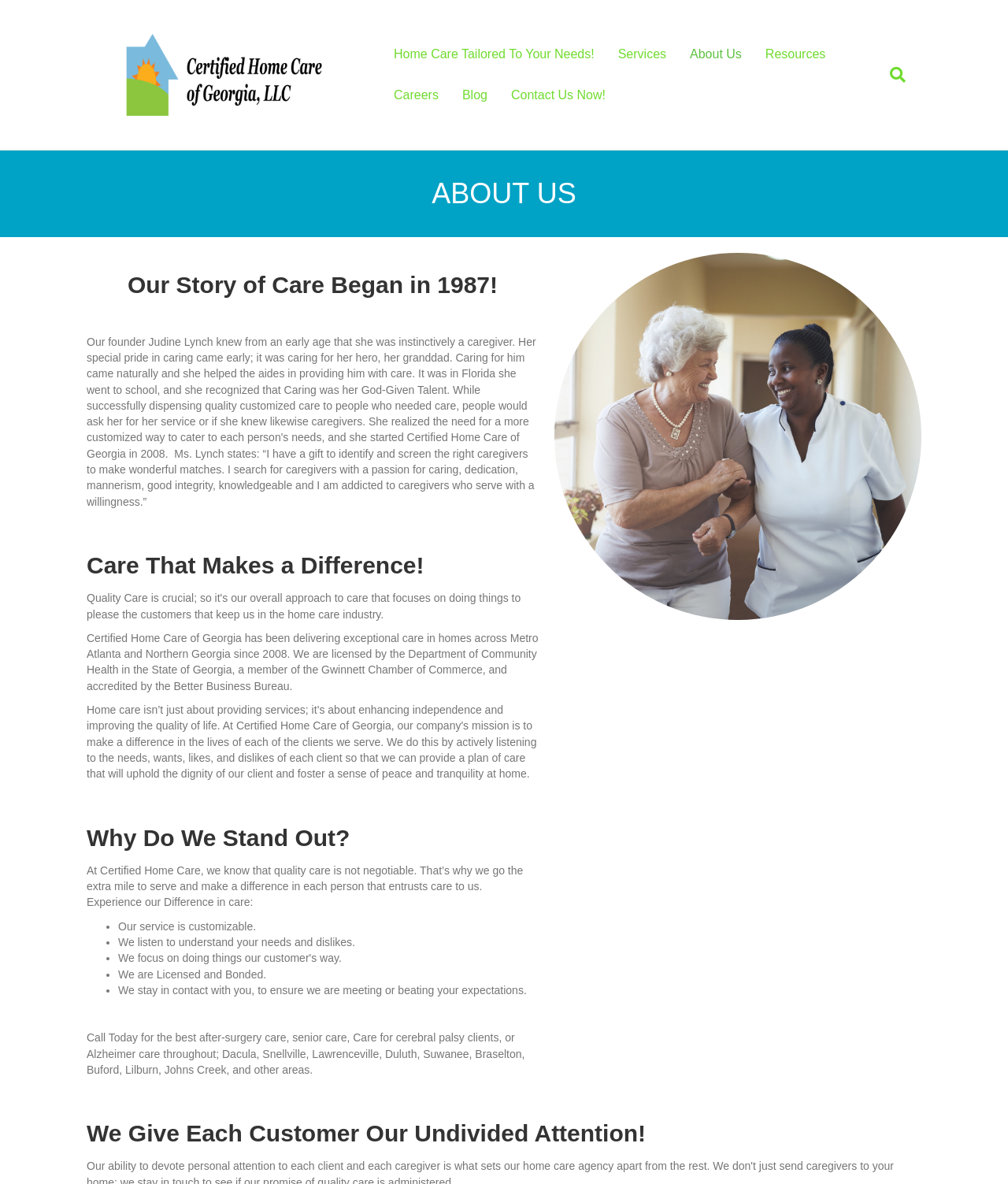Identify the bounding box of the HTML element described here: "Contact Us Now!". Provide the coordinates as four float numbers between 0 and 1: [left, top, right, bottom].

[0.495, 0.063, 0.612, 0.098]